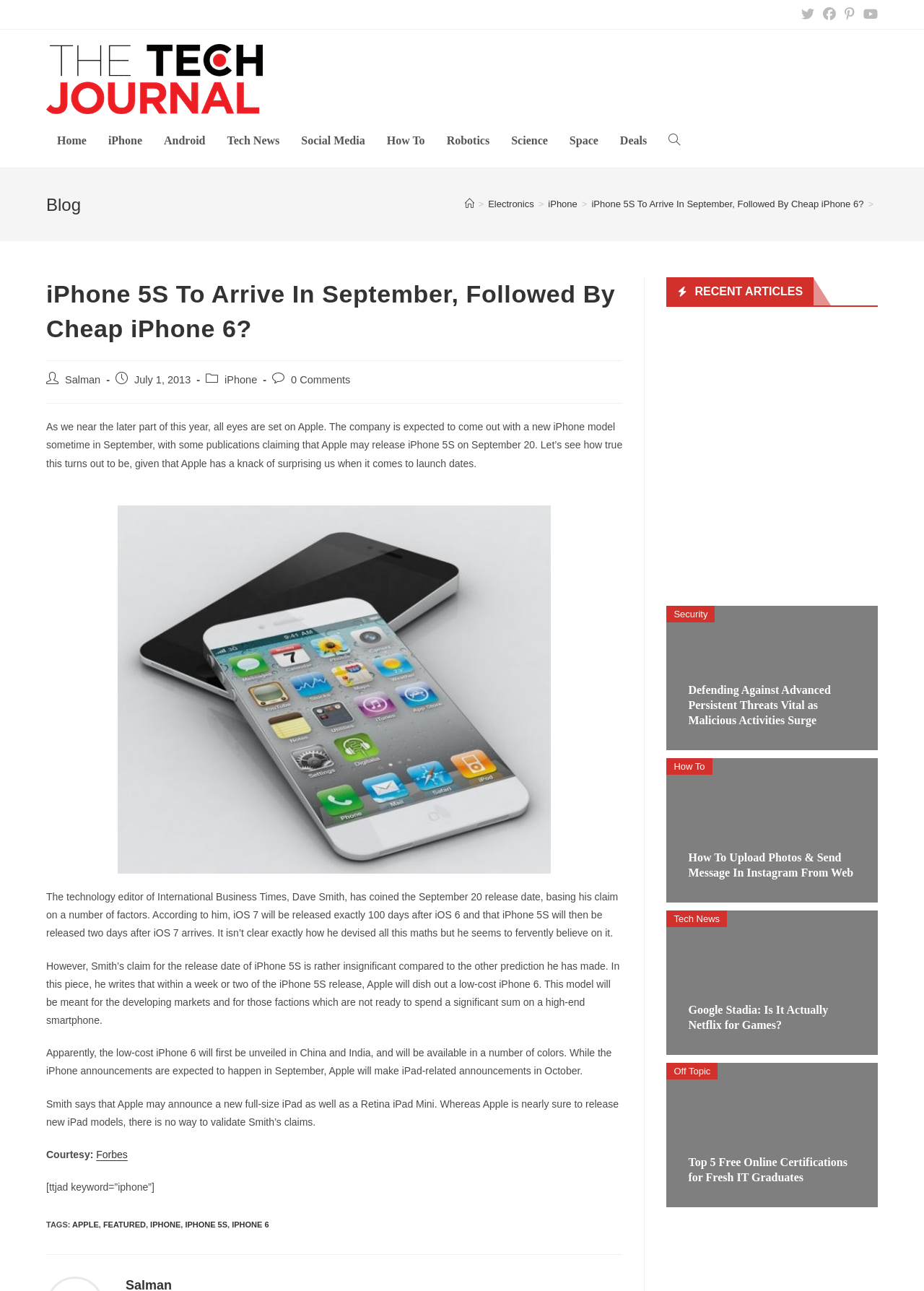Please mark the clickable region by giving the bounding box coordinates needed to complete this instruction: "Check the post comments".

[0.315, 0.29, 0.379, 0.299]